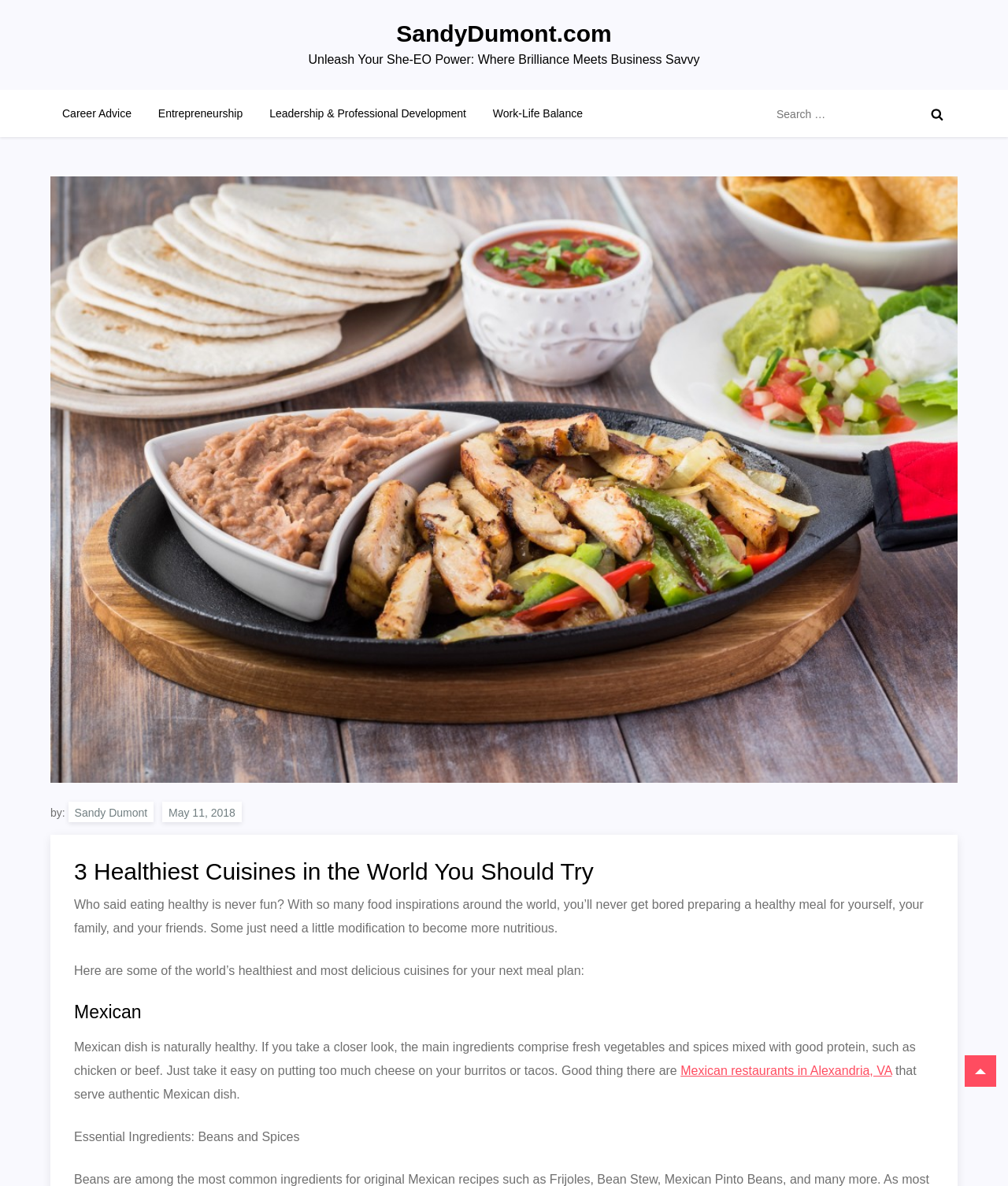How many categories are listed in the top navigation menu?
Please respond to the question with a detailed and thorough explanation.

The top navigation menu can be found at the top of the webpage, below the website's logo. The menu lists four categories: 'Career Advice', 'Entrepreneurship', 'Leadership & Professional Development', and 'Work-Life Balance'.